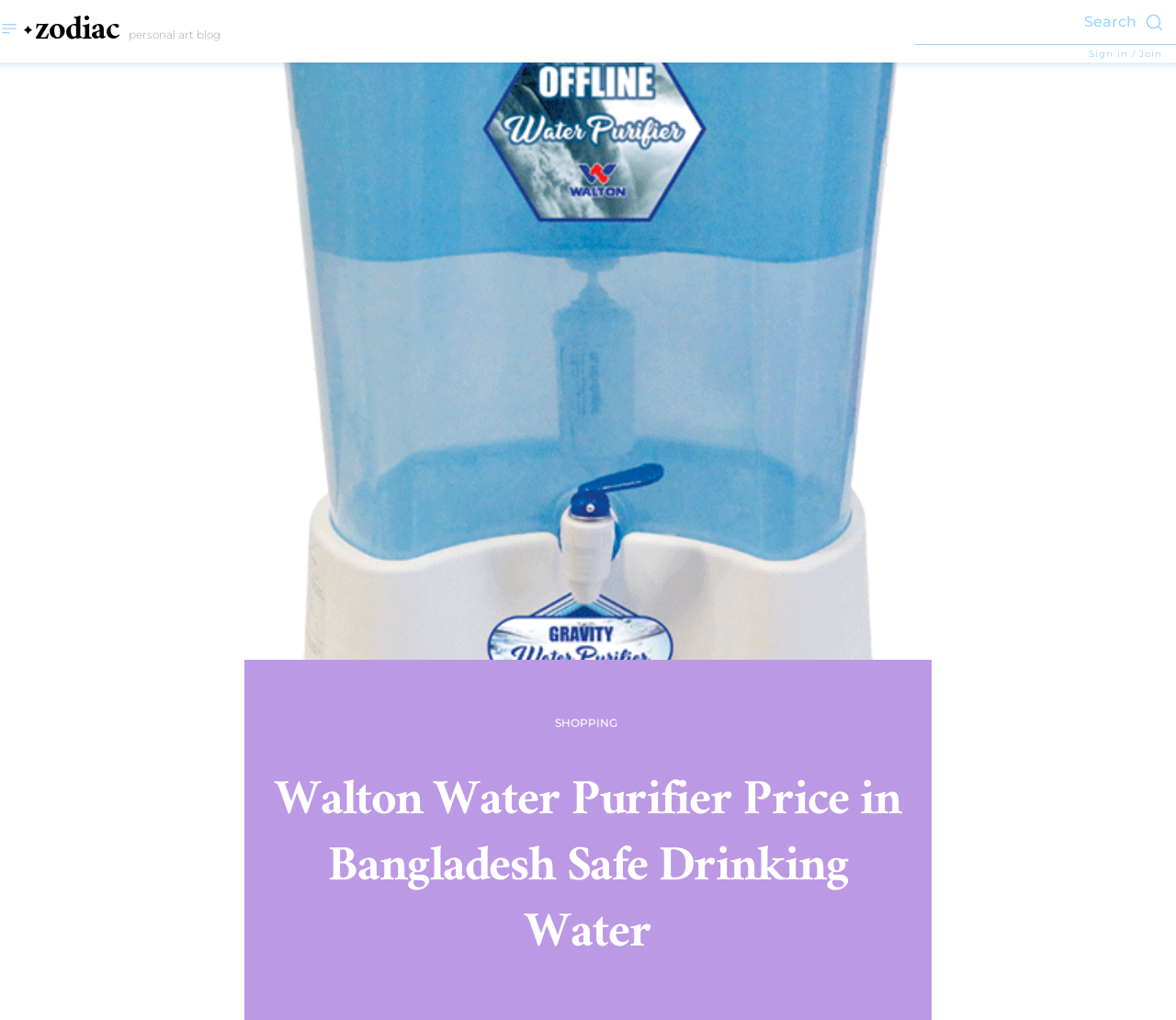What is the theme of the image at the top of the webpage?
Give a single word or phrase as your answer by examining the image.

Water Purifier